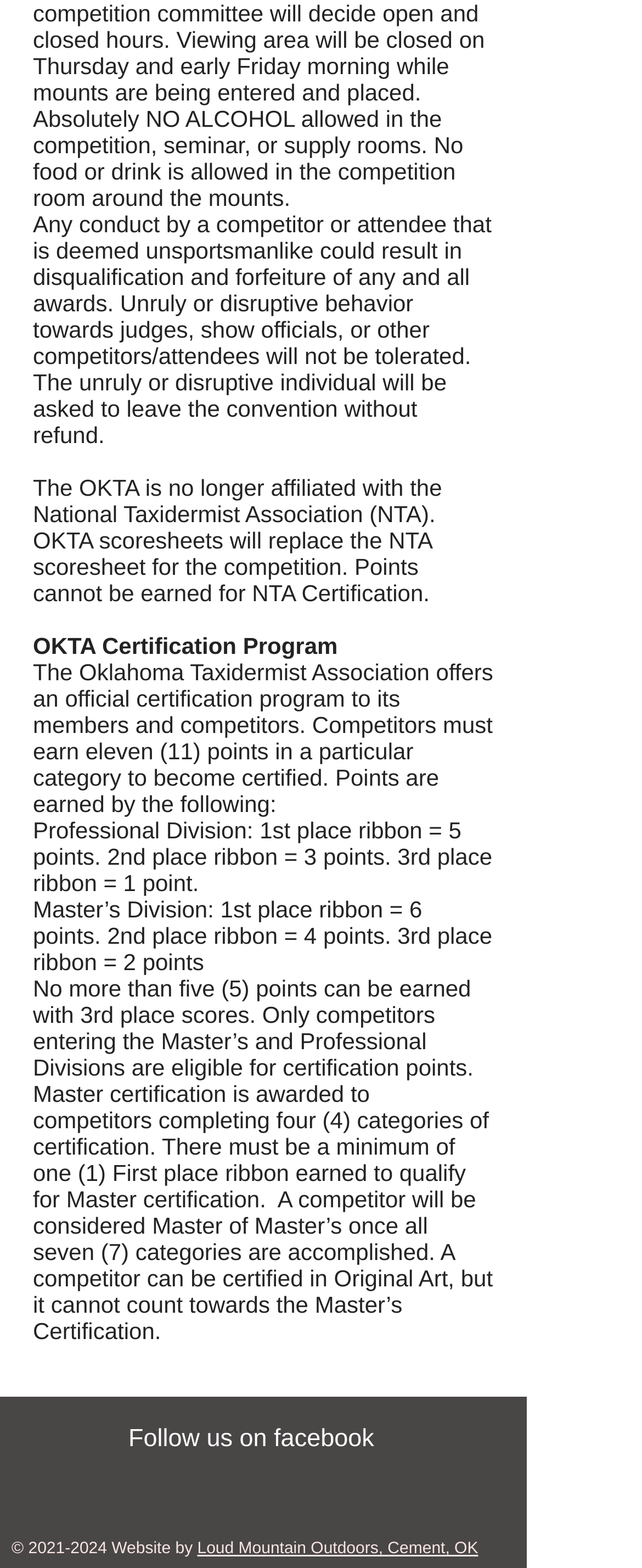Locate the bounding box of the UI element described by: "Loud Mountain Outdoors, Cement, OK" in the given webpage screenshot.

[0.307, 0.982, 0.745, 0.994]